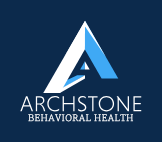Give a thorough explanation of the image.

The image features the logo of Archstone Behavioral Health, prominently displayed against a deep blue background. The logo consists of a stylized letter 'A', creatively integrated with geometric shapes in white and light blue. Below the symbol, the name "ARCHSTONE" is presented in bold, capital letters, followed by the phrase "BEHAVIORAL HEALTH" in a smaller font, conveying the organization's focus on mental health and addiction treatment services. This logo represents Archstone's commitment to assisting individuals in overcoming addiction and promoting overall well-being.